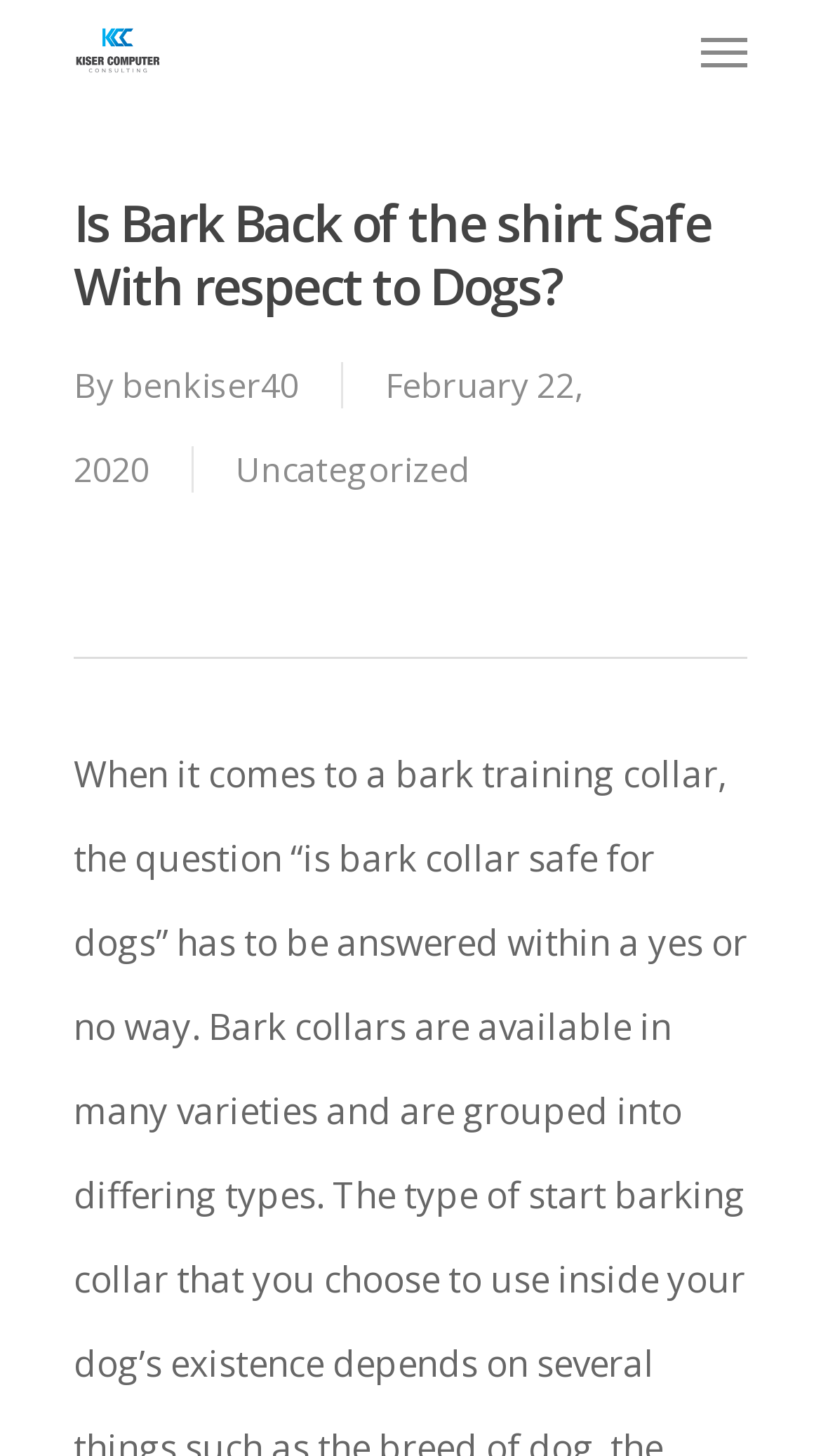Determine the bounding box coordinates for the HTML element mentioned in the following description: "alt="kiser computer consulting"". The coordinates should be a list of four floats ranging from 0 to 1, represented as [left, top, right, bottom].

[0.09, 0.017, 0.197, 0.052]